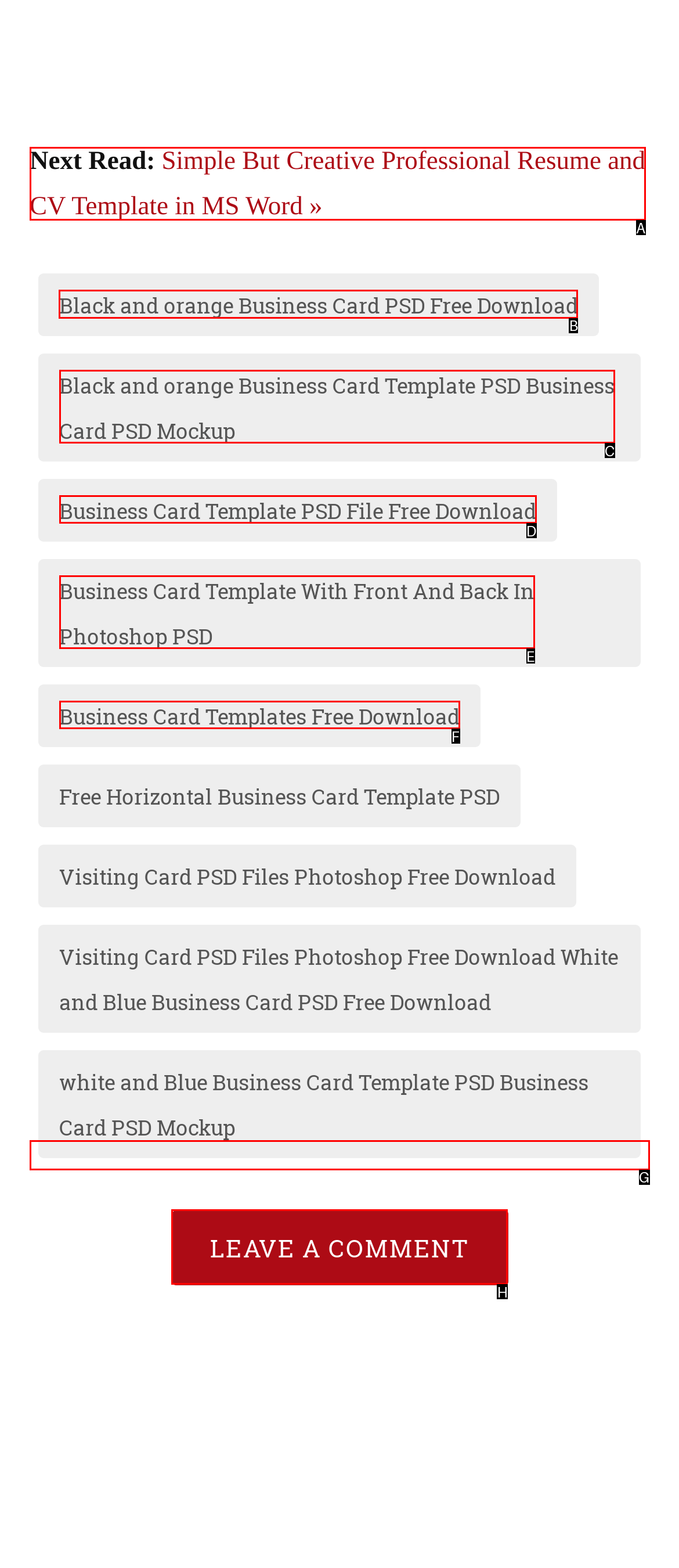To complete the task: Get the 'Black and orange Business Card PSD' for free, select the appropriate UI element to click. Respond with the letter of the correct option from the given choices.

B